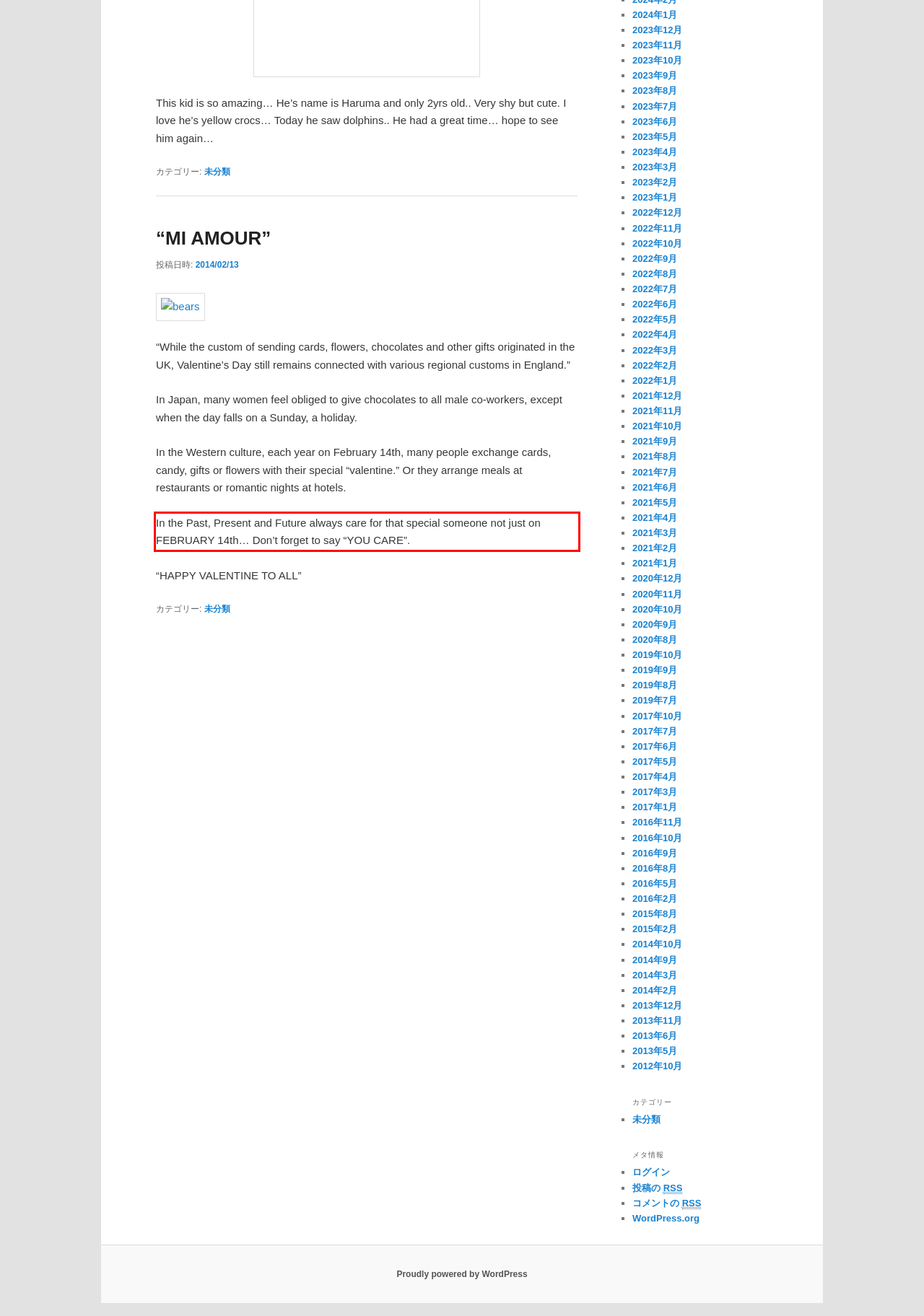Please look at the webpage screenshot and extract the text enclosed by the red bounding box.

In the Past, Present and Future always care for that special someone not just on FEBRUARY 14th… Don’t forget to say “YOU CARE”.